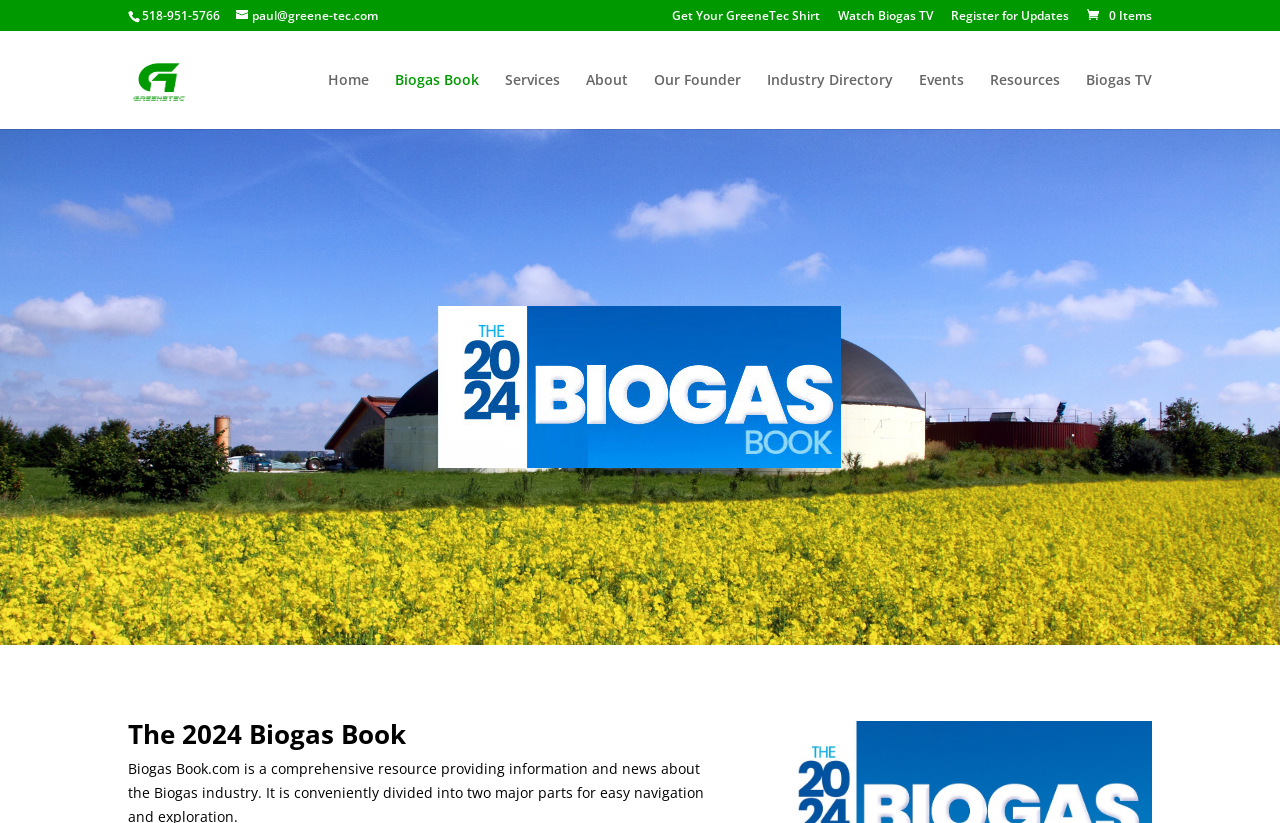Find the bounding box coordinates for the HTML element described as: "0 Items". The coordinates should consist of four float values between 0 and 1, i.e., [left, top, right, bottom].

[0.847, 0.009, 0.9, 0.029]